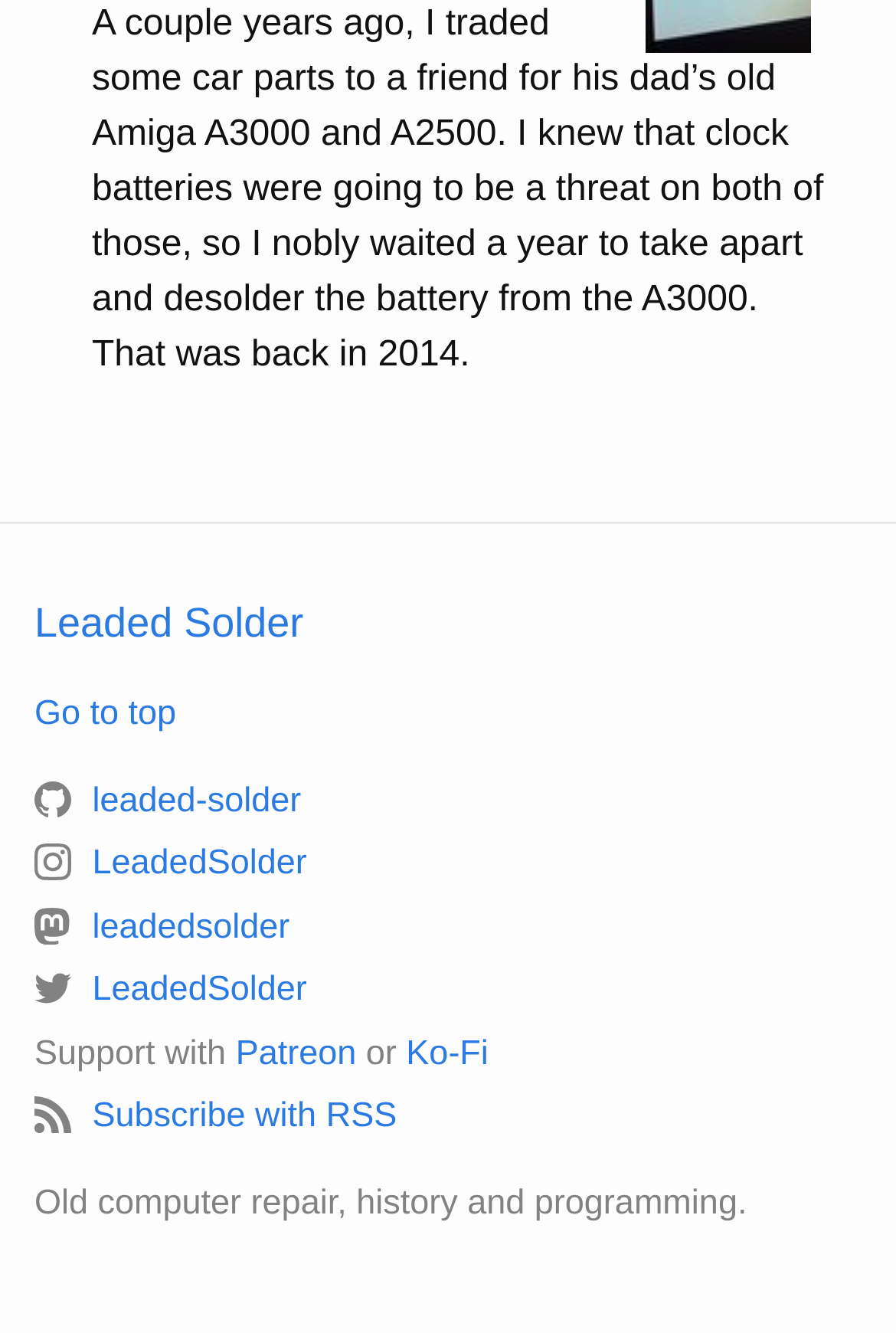Locate the bounding box coordinates of the clickable area to execute the instruction: "Support the author on Patreon". Provide the coordinates as four float numbers between 0 and 1, represented as [left, top, right, bottom].

[0.263, 0.775, 0.398, 0.805]